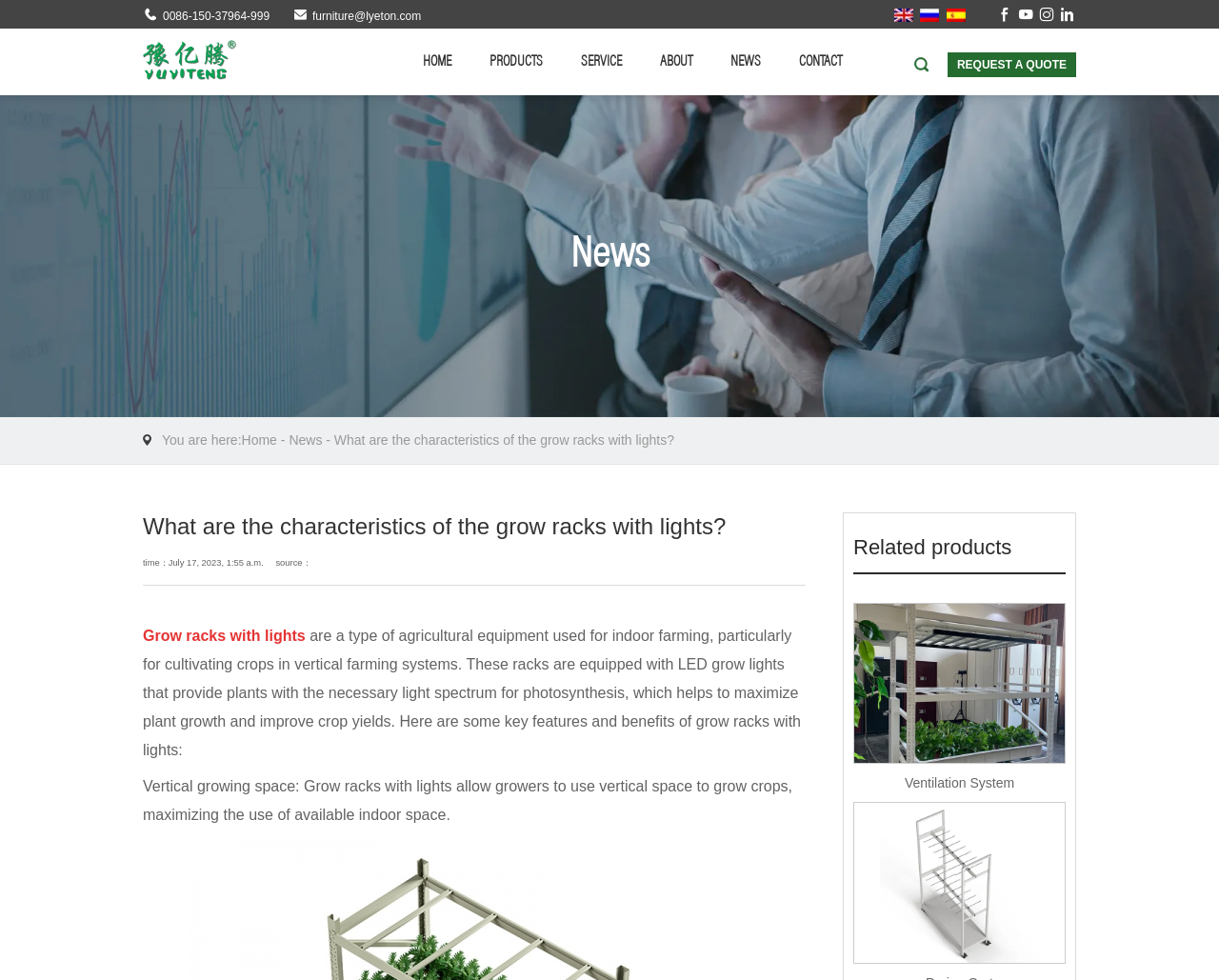Please mark the bounding box coordinates of the area that should be clicked to carry out the instruction: "View the ventilation system product".

[0.742, 0.791, 0.832, 0.807]